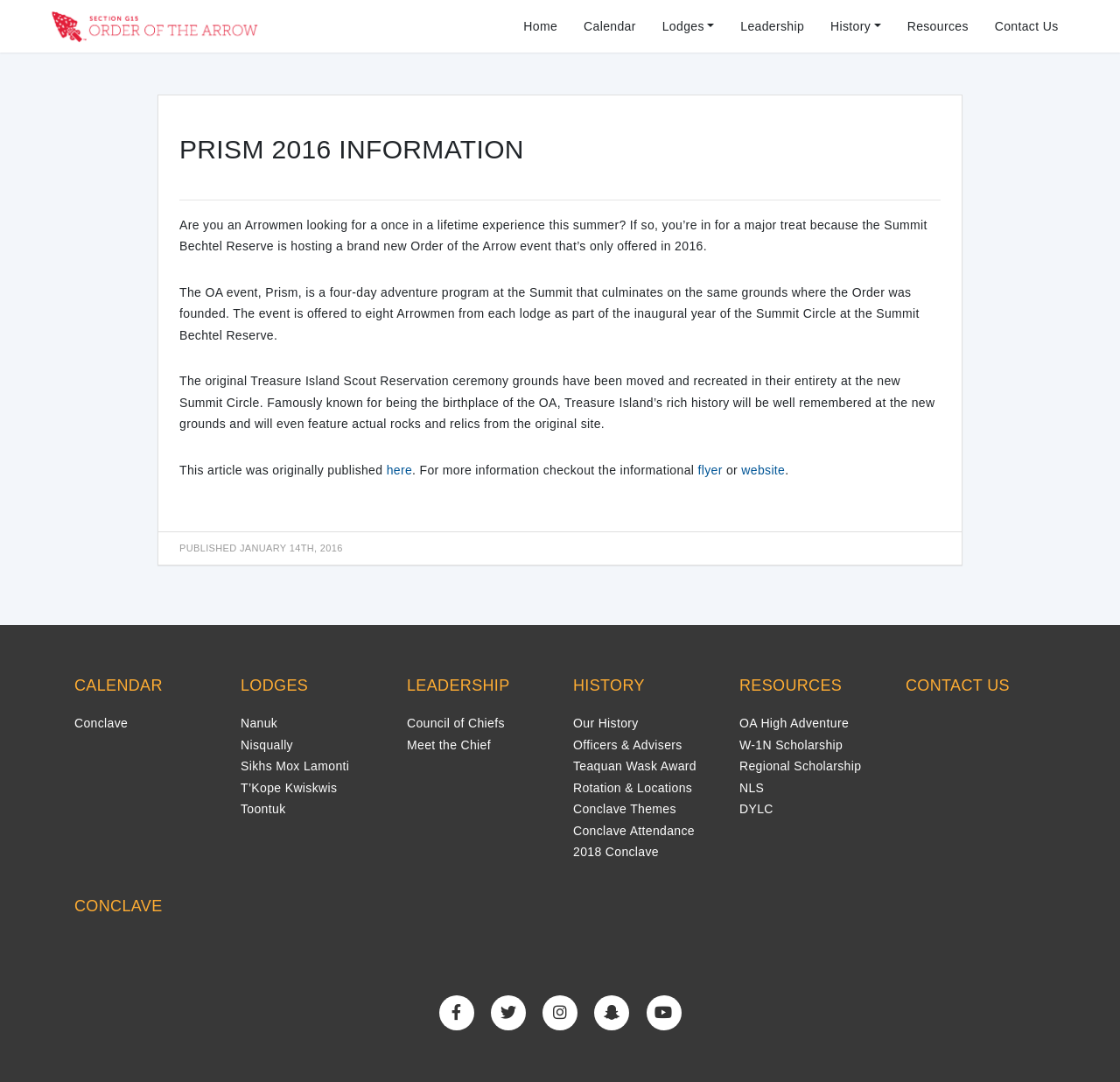Find the coordinates for the bounding box of the element with this description: "W-1N Scholarship".

[0.66, 0.682, 0.752, 0.695]